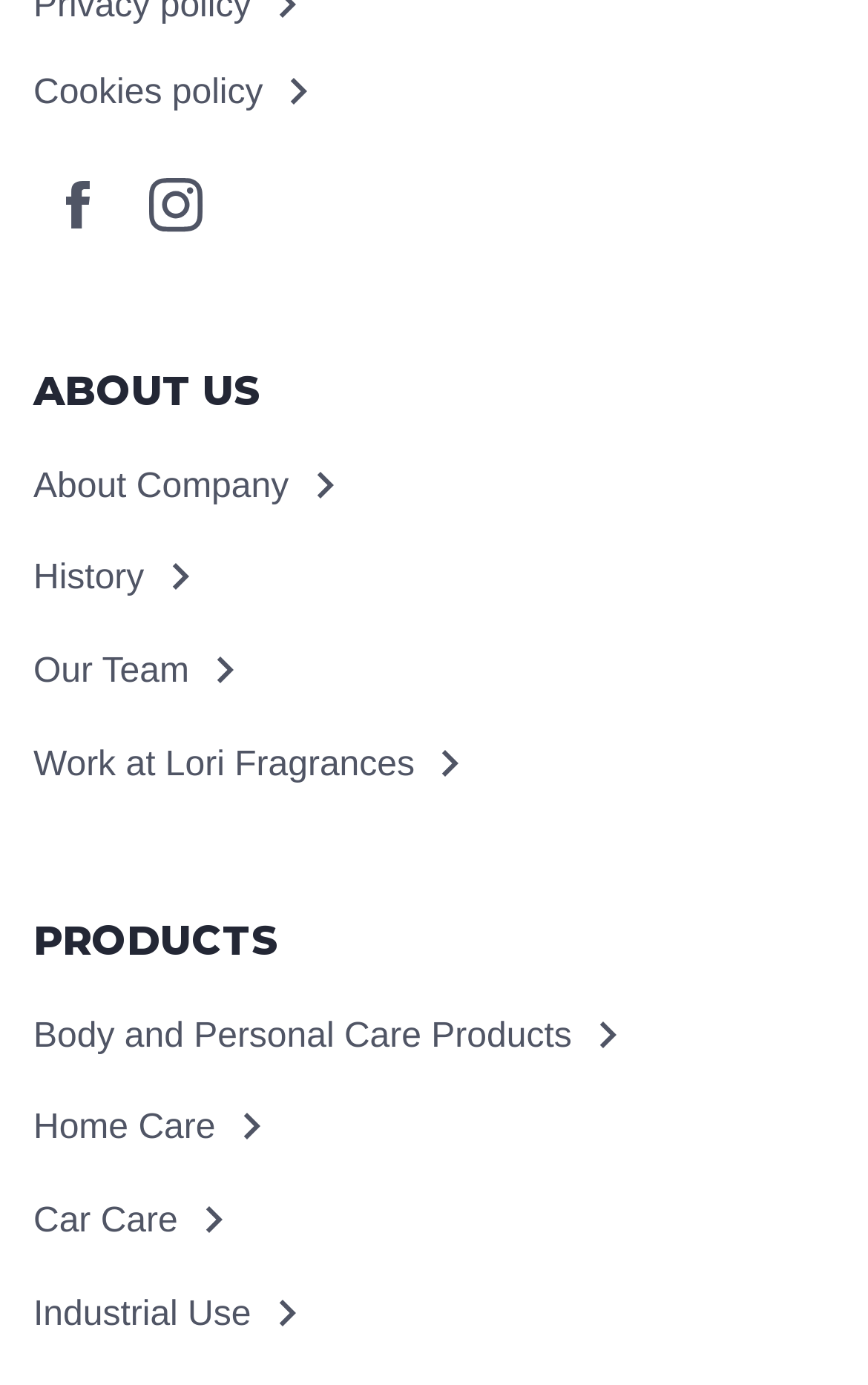How many links are under the 'ABOUT US' heading?
Respond to the question with a well-detailed and thorough answer.

I identified the 'ABOUT US' heading element with ID 130, and then counted the number of link elements under it, which are 4 links with IDs 242, 243, 244, and 245.